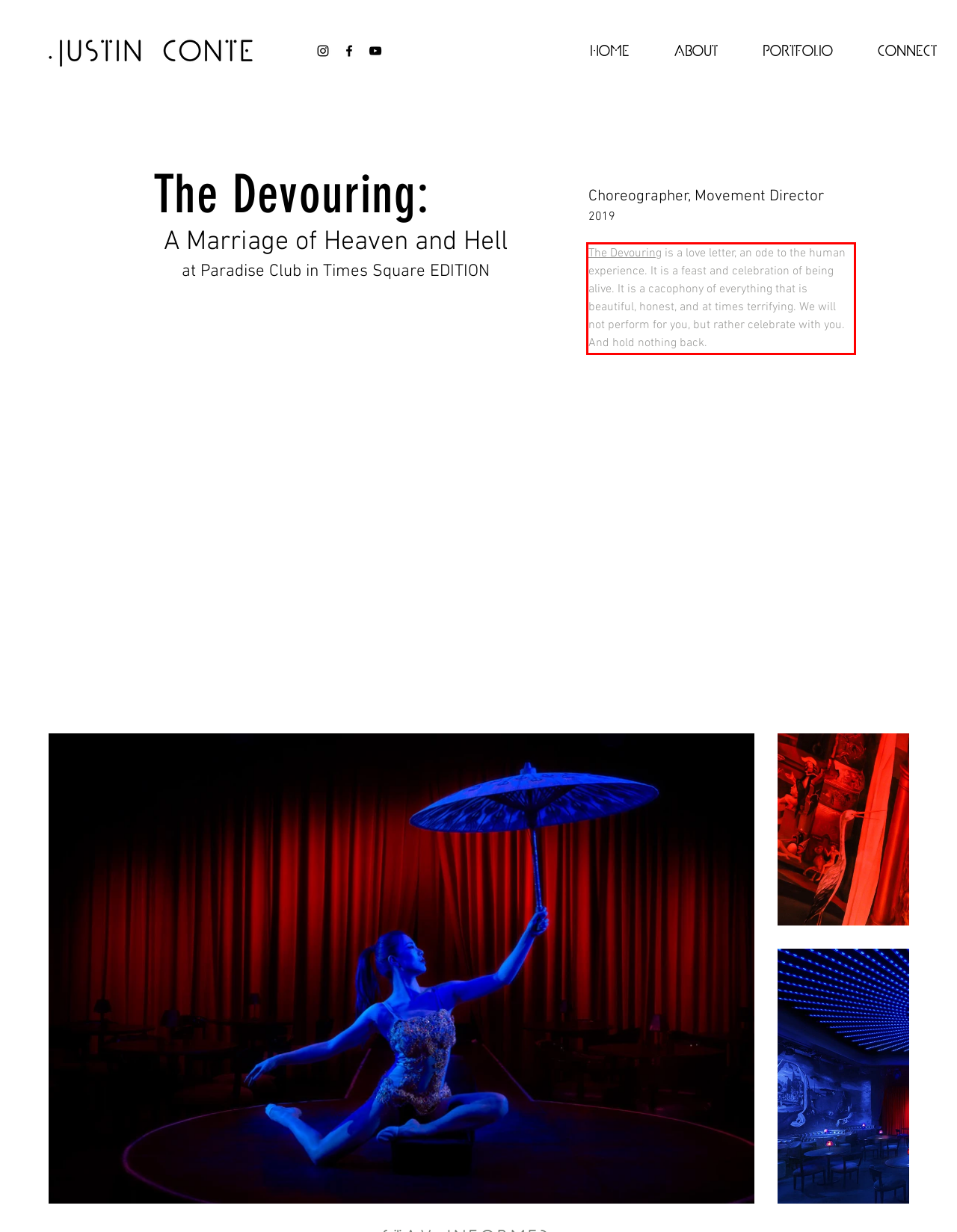Examine the webpage screenshot and use OCR to recognize and output the text within the red bounding box.

The Devouring is a love letter, an ode to the human experience. It is a feast and celebration of being alive. It is a cacophony of everything that is beautiful, honest, and at times terrifying. We will not perform for you, but rather celebrate with you. And hold nothing back.